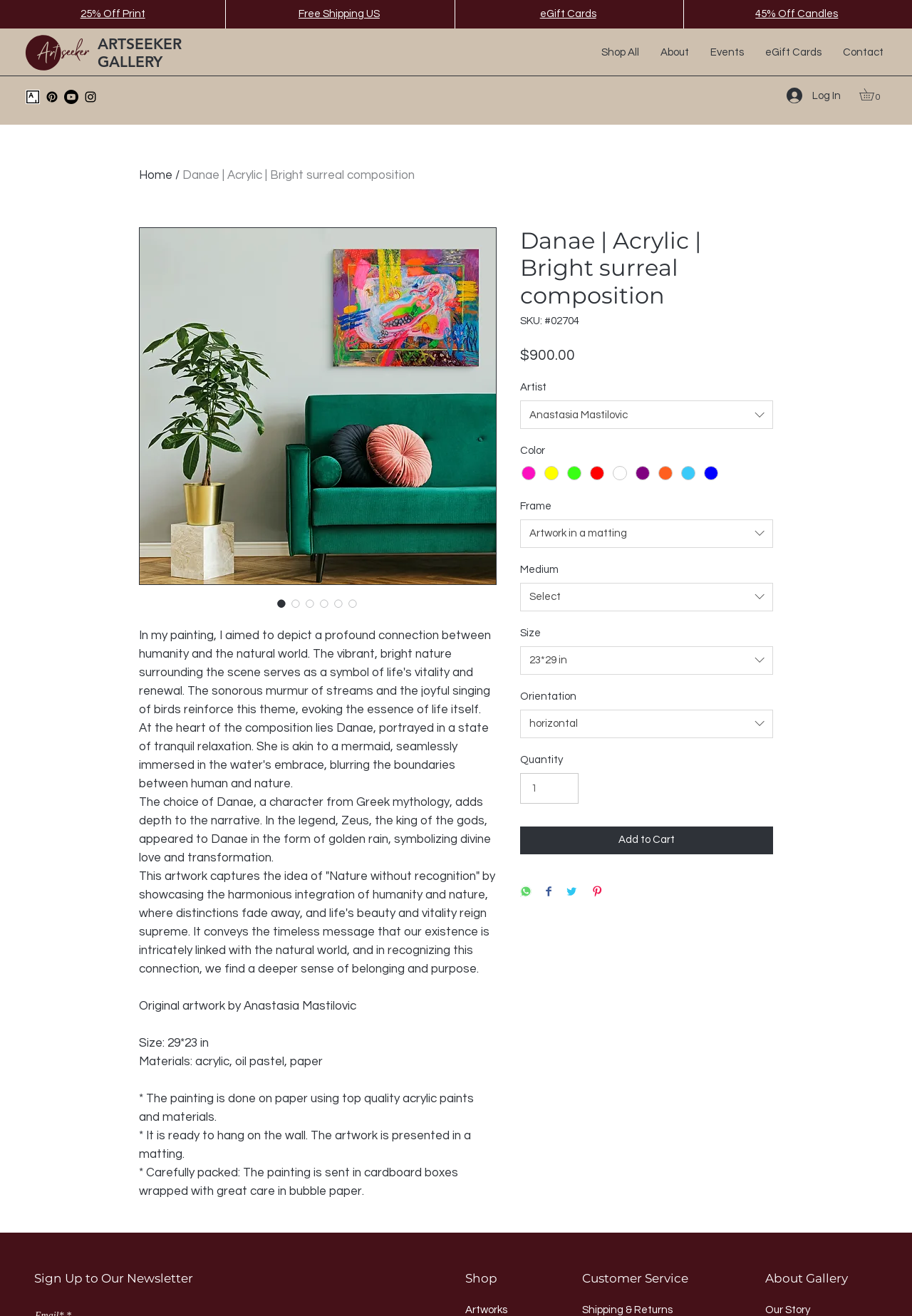Find the bounding box of the web element that fits this description: "Add to Cart".

[0.57, 0.628, 0.848, 0.649]